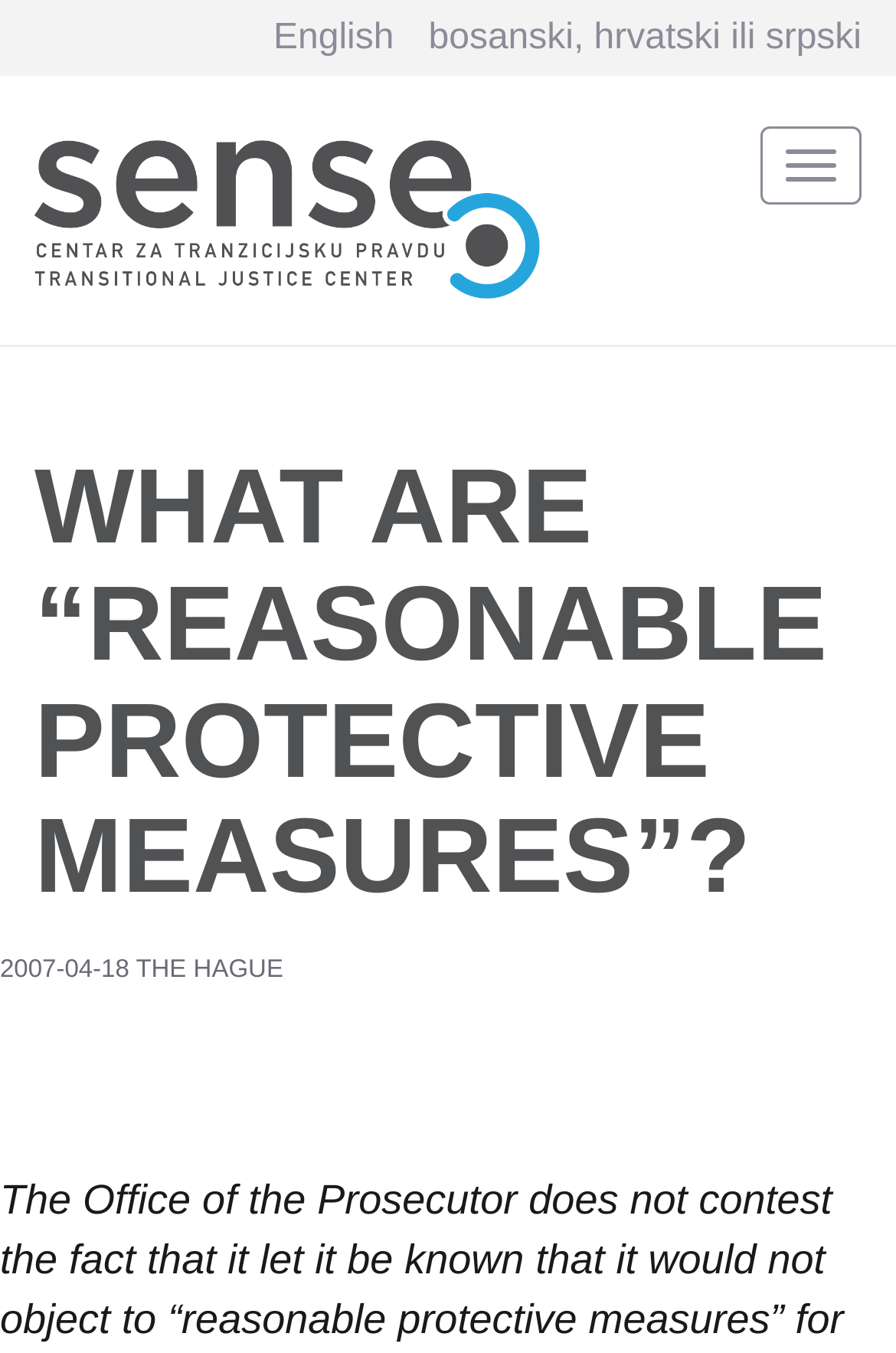Is there a navigation menu?
Using the picture, provide a one-word or short phrase answer.

Yes